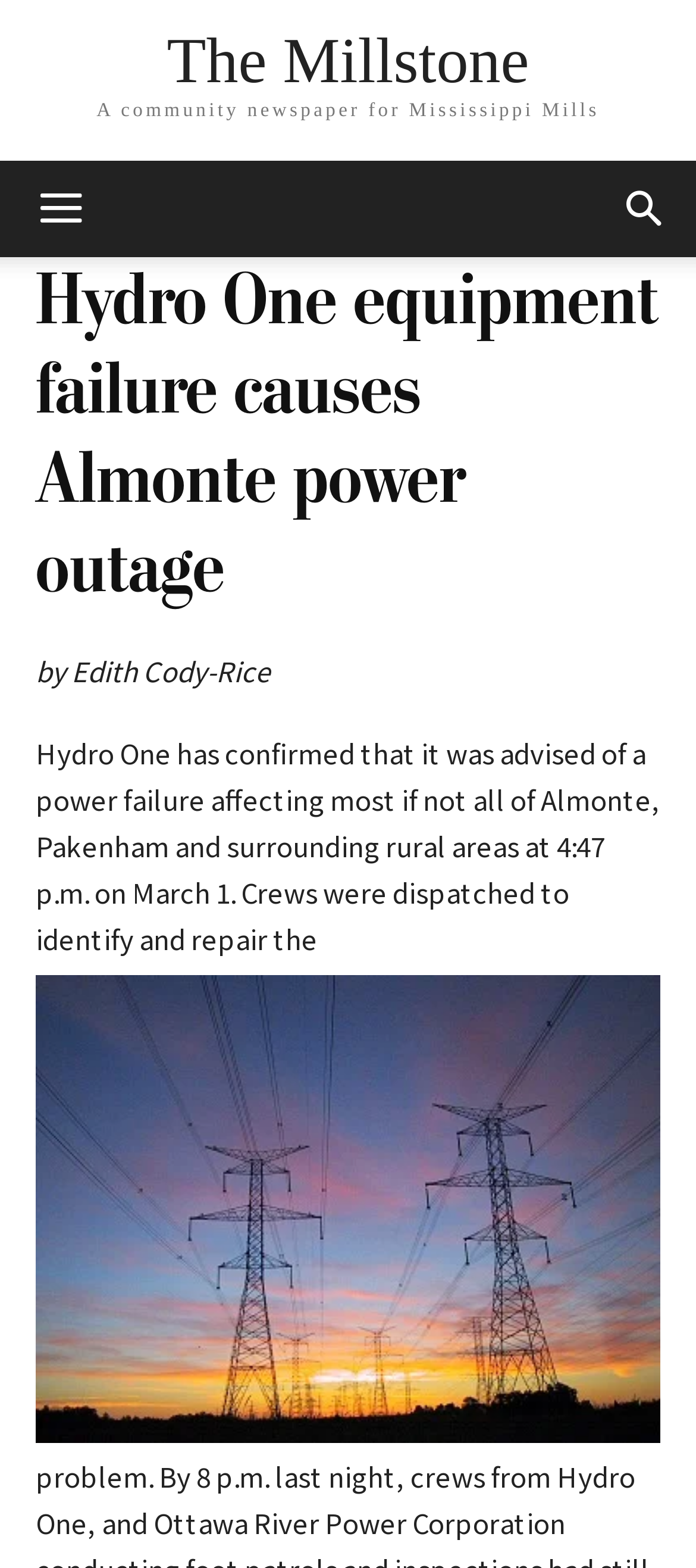Identify the bounding box for the UI element described as: "Join/Renew". The coordinates should be four float numbers between 0 and 1, i.e., [left, top, right, bottom].

None